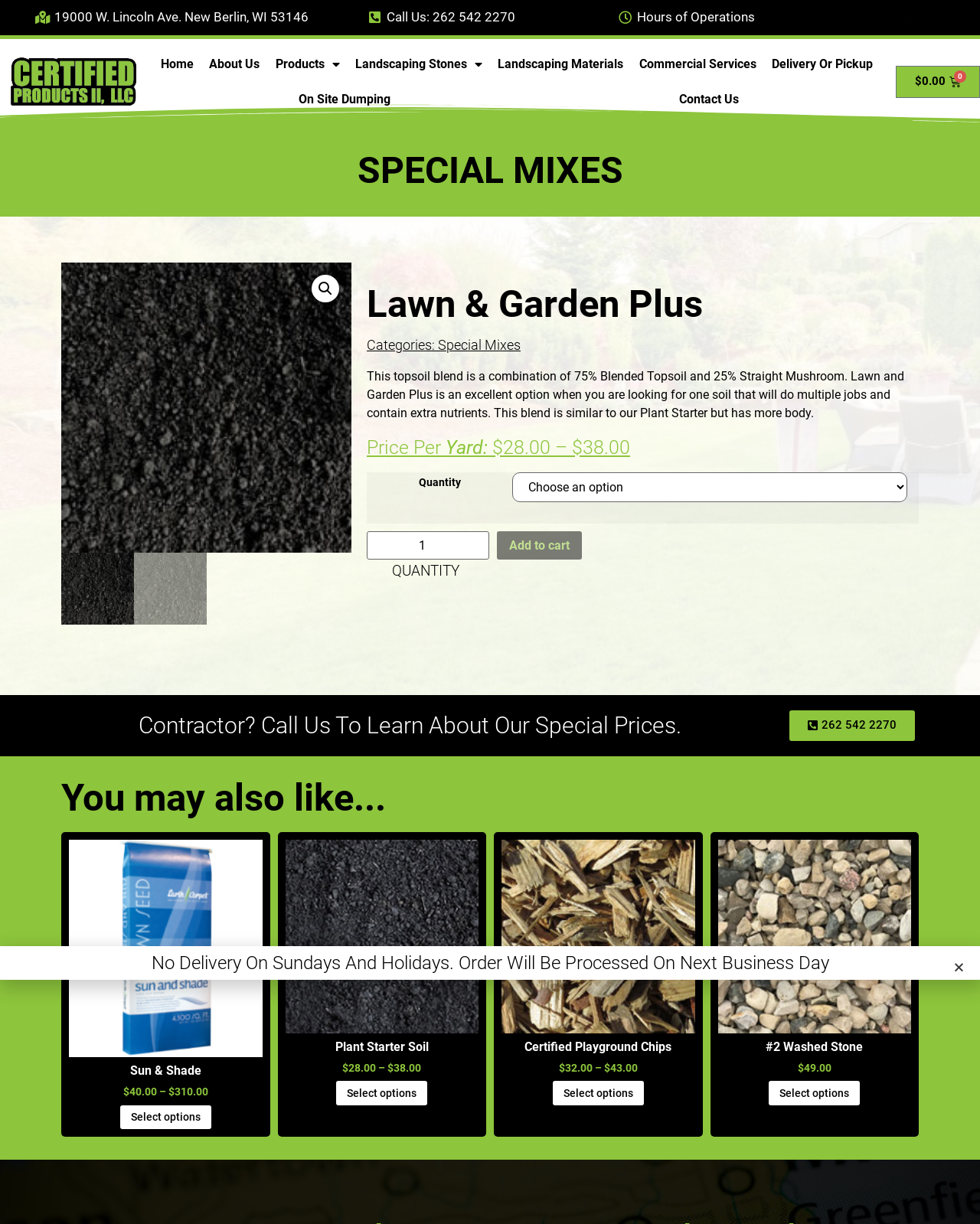What is the name of the product category?
Answer the question with as much detail as you can, using the image as a reference.

The product category name can be found in the breadcrumb section, under the 'Categories:' heading.